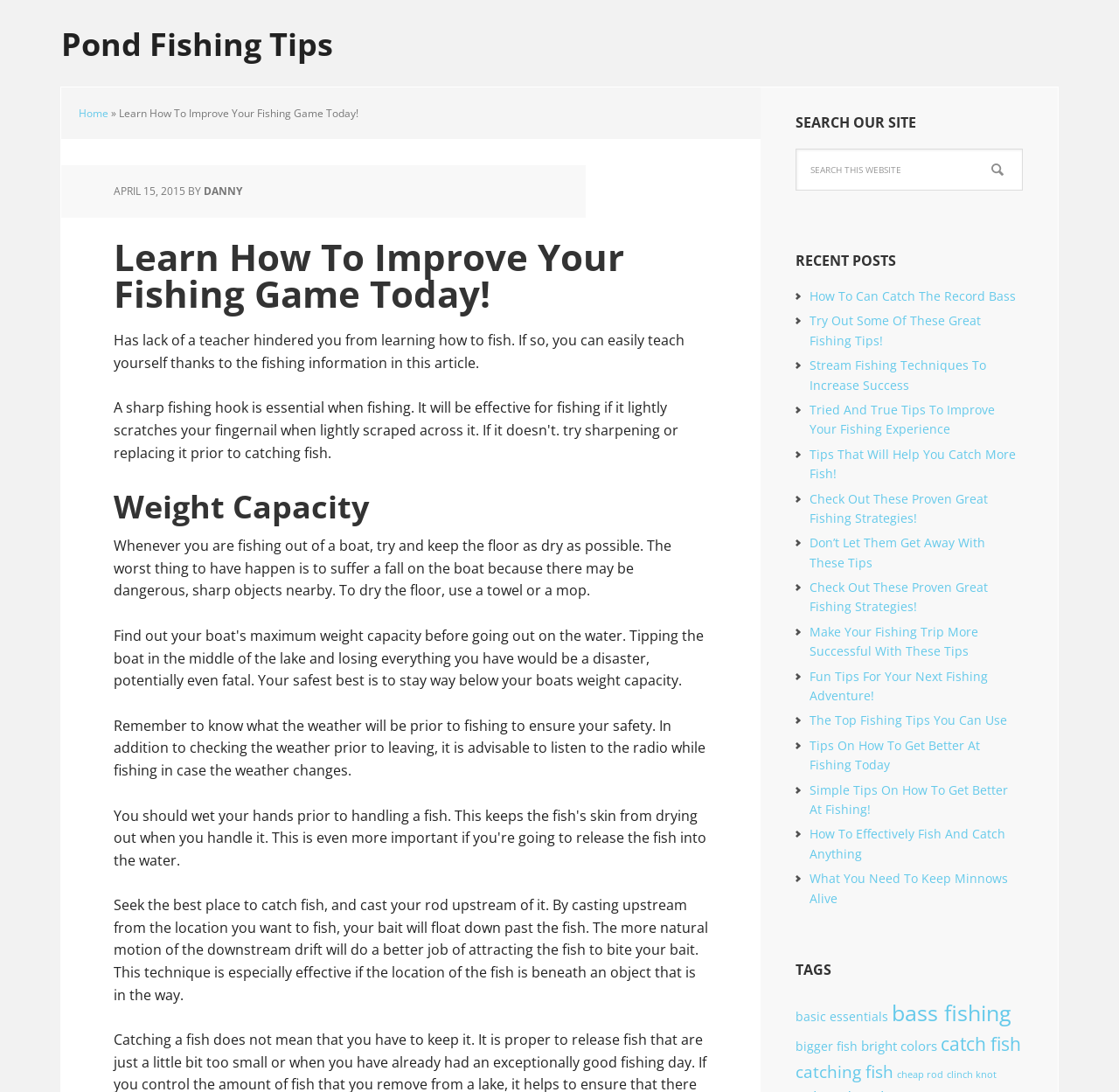Can you show the bounding box coordinates of the region to click on to complete the task described in the instruction: "Click on the link to learn how to catch the record bass"?

[0.723, 0.263, 0.908, 0.279]